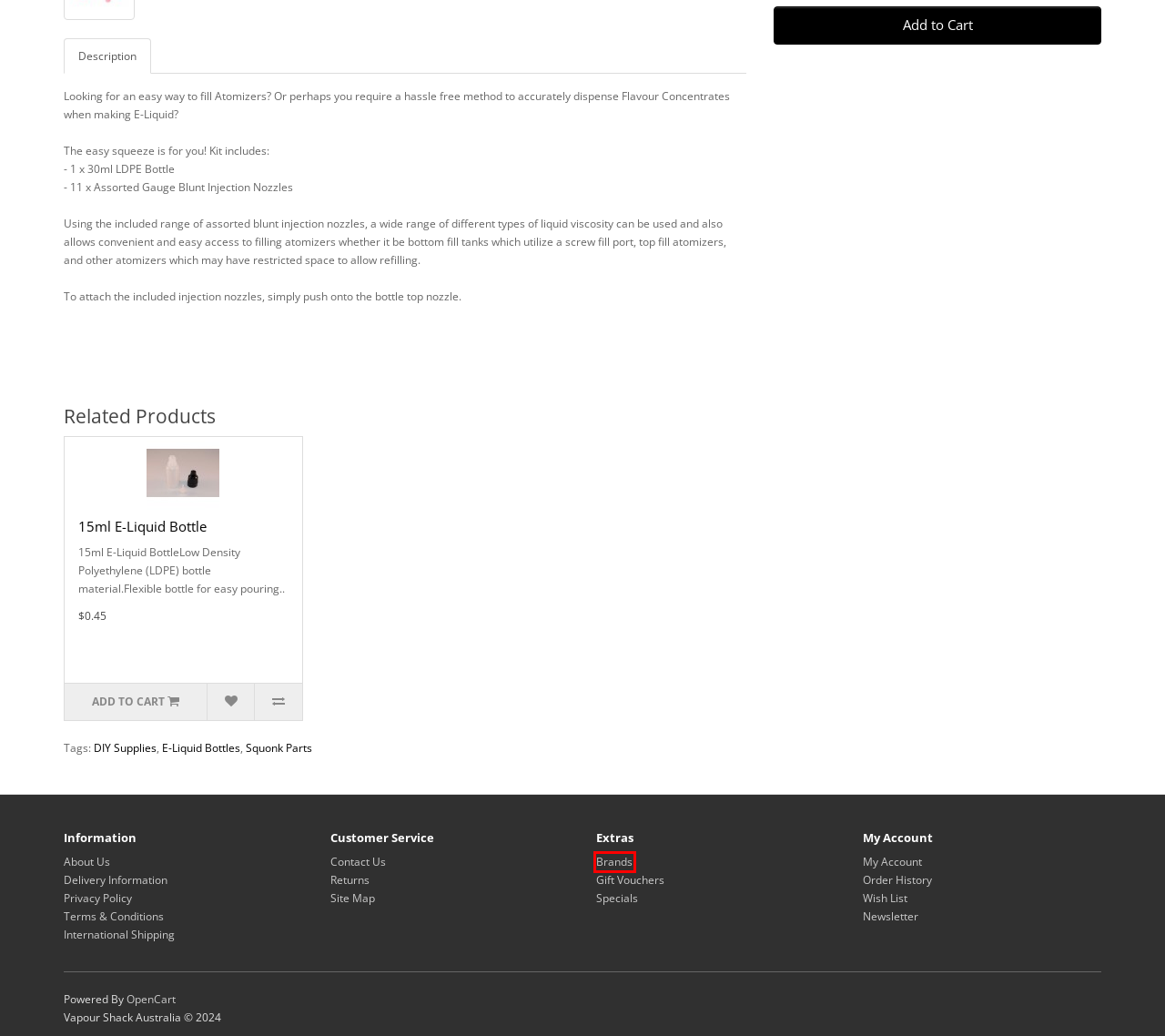You are presented with a screenshot of a webpage containing a red bounding box around an element. Determine which webpage description best describes the new webpage after clicking on the highlighted element. Here are the candidates:
A. Site Map
B. International Shipping
C. Search - Tag - E-Liquid Bottles
D. OpenCart - Open Source Shopping Cart Solution
E. Terms & Conditions
F. About Us
G. Find Your Favorite Brand
H. Delivery Information

G